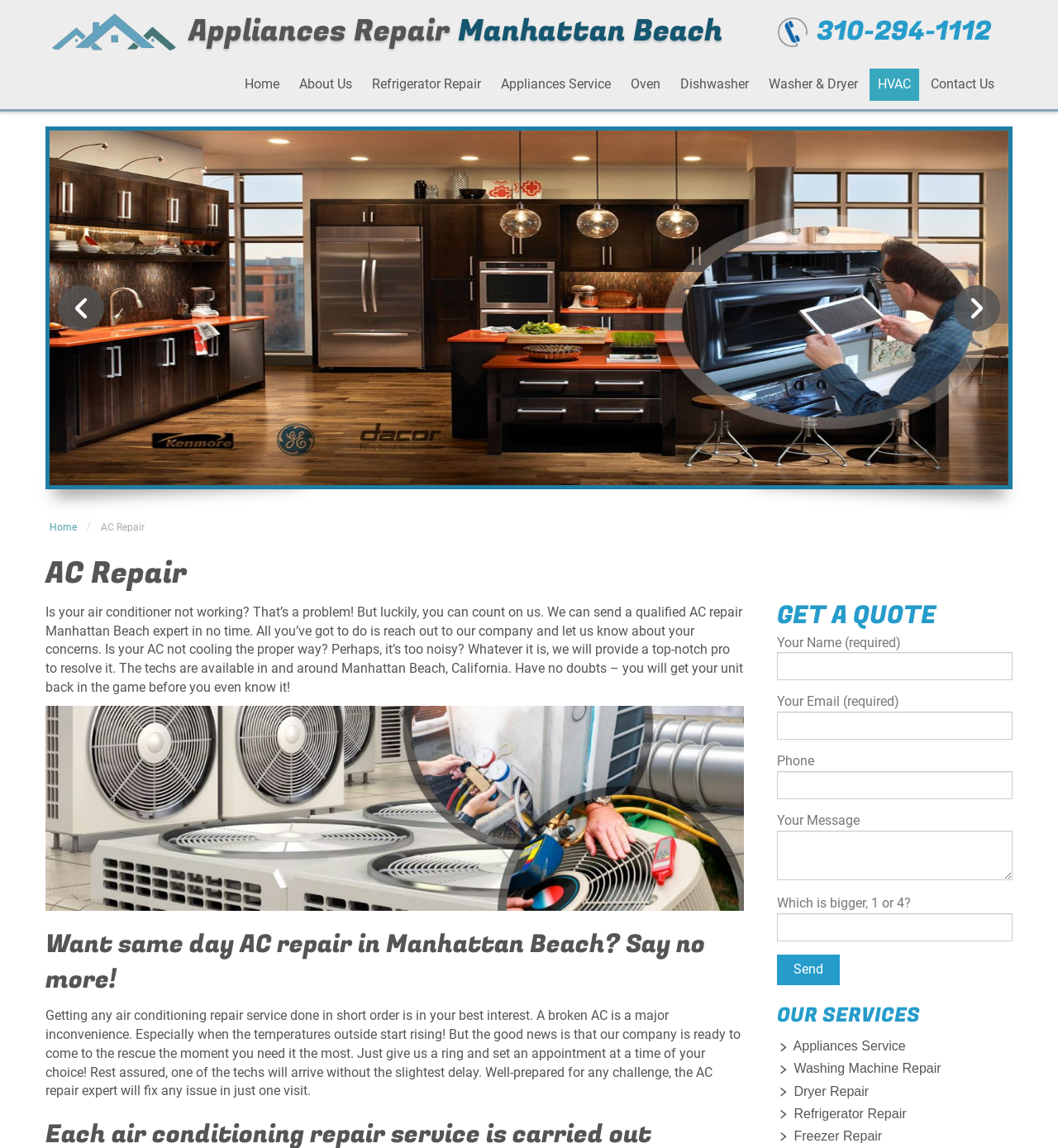Predict the bounding box coordinates of the area that should be clicked to accomplish the following instruction: "Click the 'AC Repair' link". The bounding box coordinates should consist of four float numbers between 0 and 1, i.e., [left, top, right, bottom].

[0.043, 0.007, 0.172, 0.045]